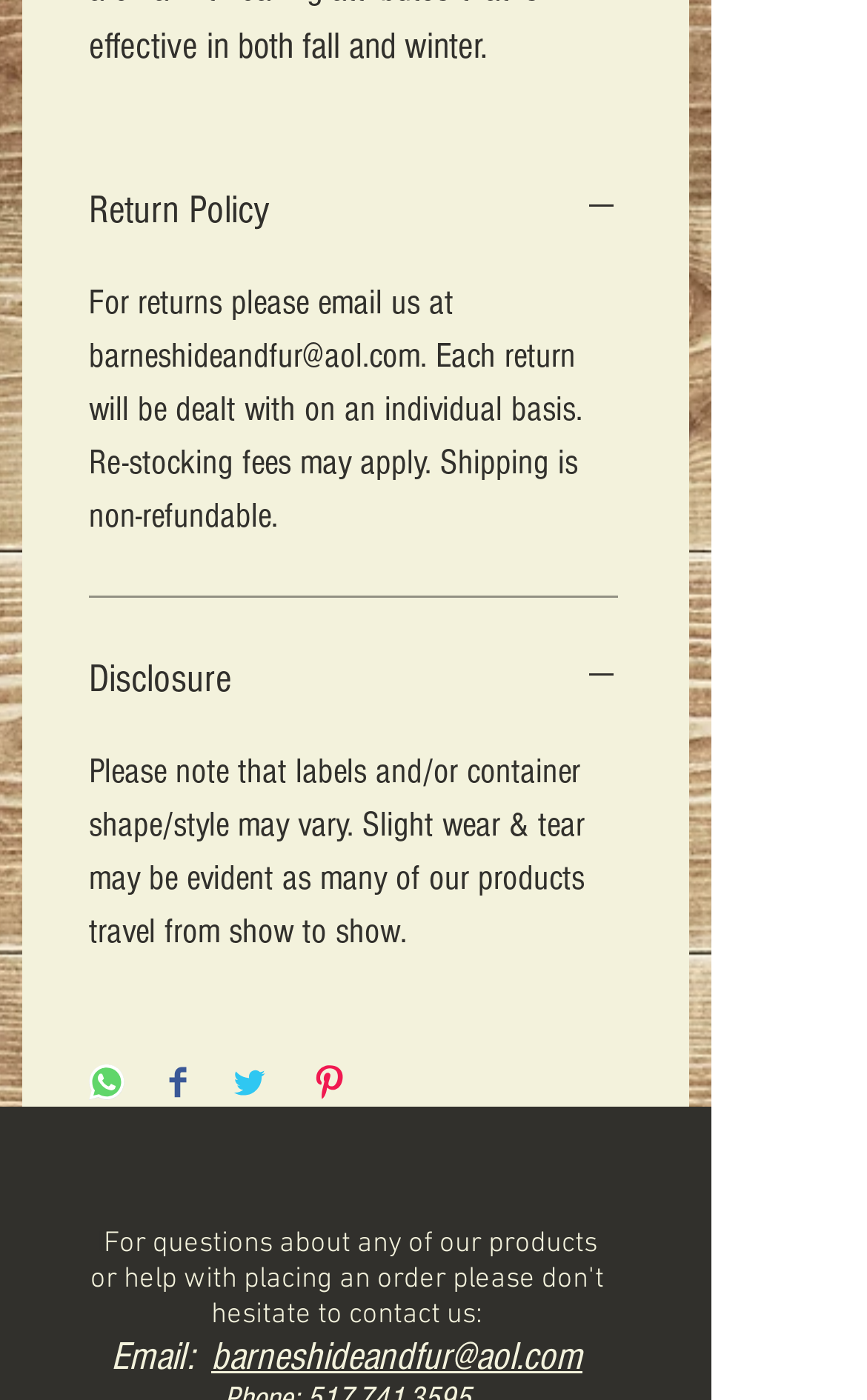Based on the image, provide a detailed response to the question:
What is the disclosure statement about?

I found the disclosure statement by looking at the StaticText element with the text 'Please note that labels and/or container shape/style may vary...' which is adjacent to the 'Disclosure' button and heading.